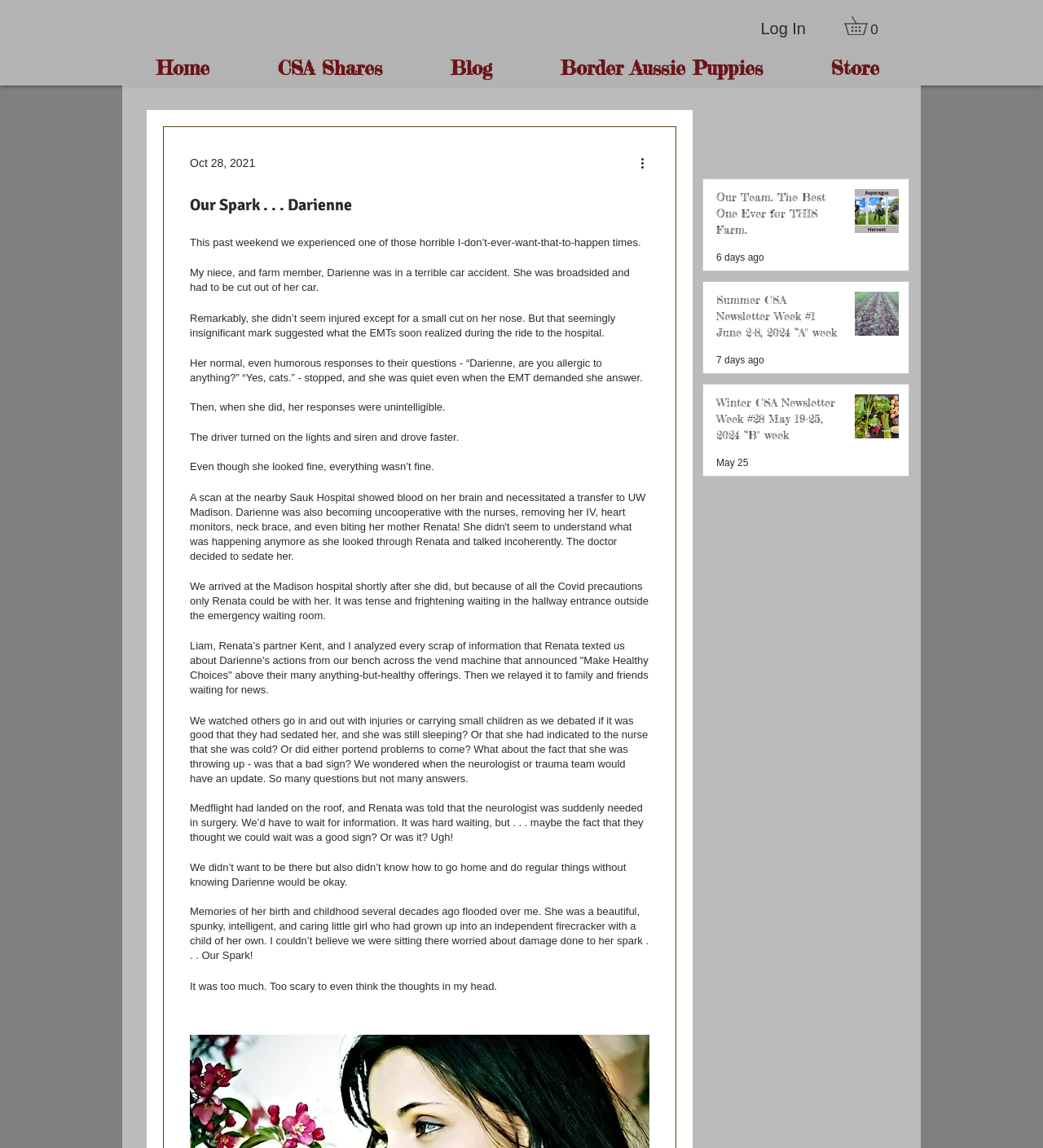Identify the bounding box coordinates for the UI element described by the following text: "aria-label="More actions"". Provide the coordinates as four float numbers between 0 and 1, in the format [left, top, right, bottom].

[0.612, 0.134, 0.63, 0.151]